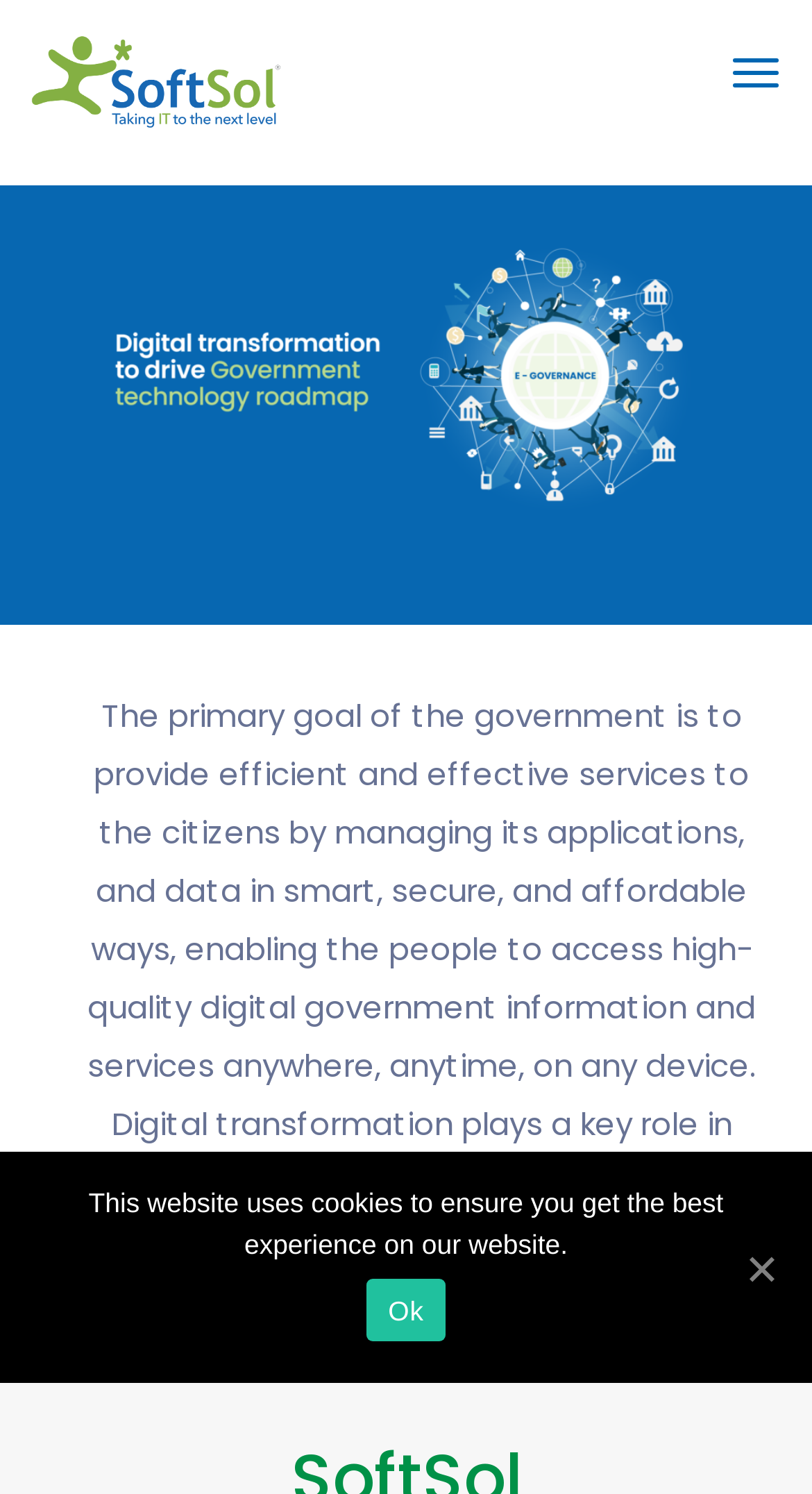What is the purpose of cookies on this website?
Based on the visual content, answer with a single word or a brief phrase.

Ensure best experience